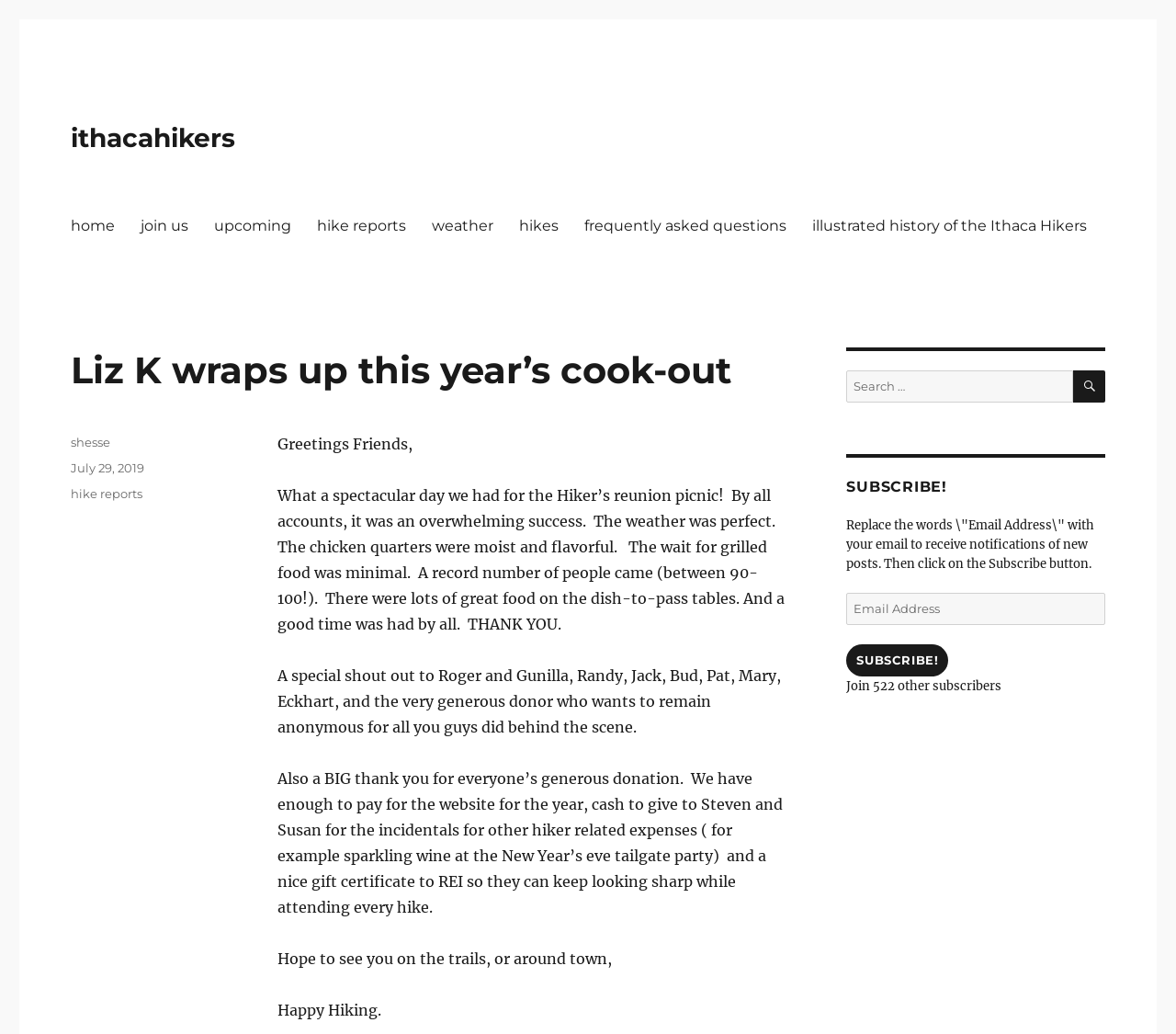Pinpoint the bounding box coordinates of the element to be clicked to execute the instruction: "Read the 'hike reports'".

[0.259, 0.199, 0.356, 0.236]